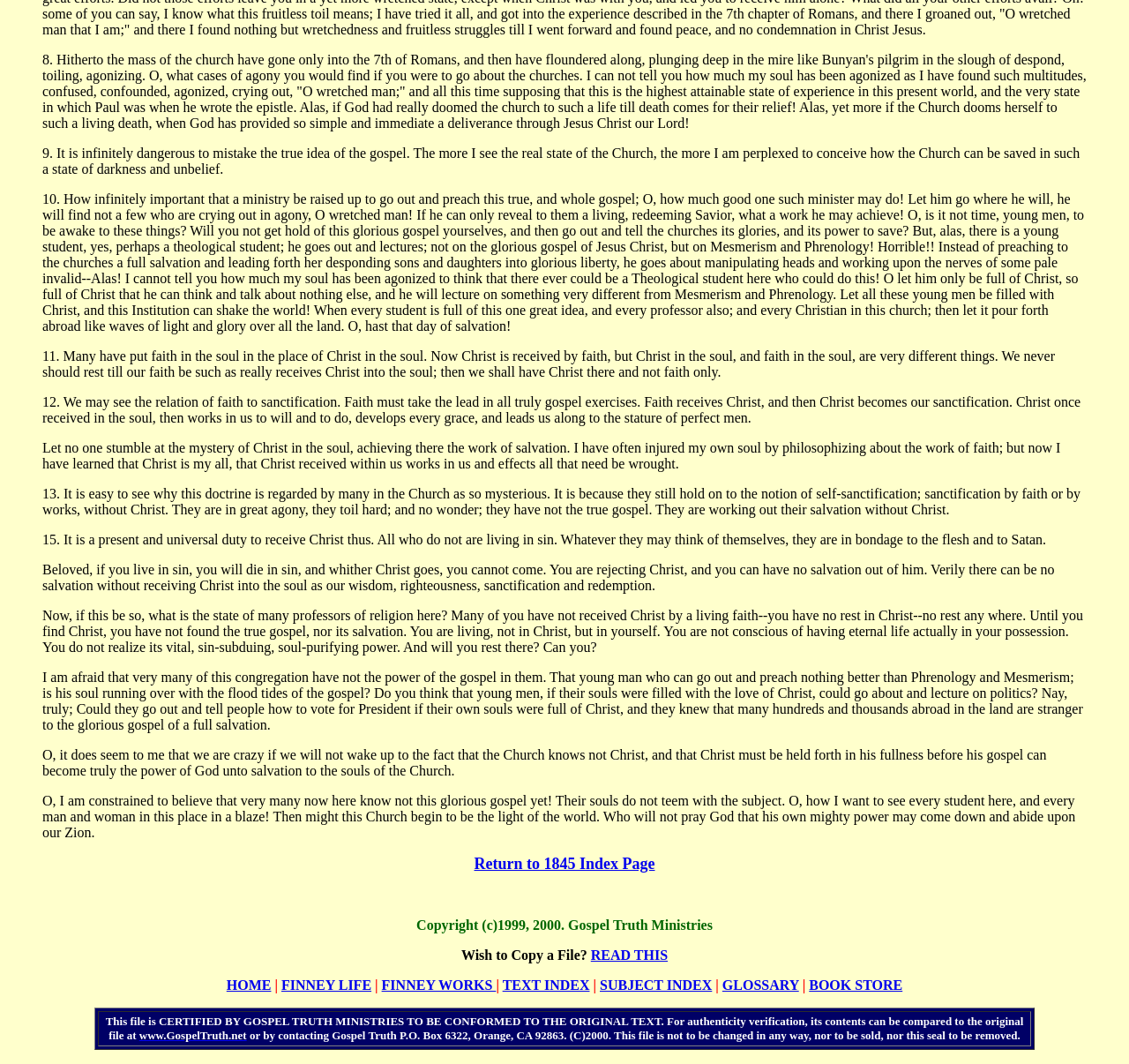Respond with a single word or phrase:
What is the copyright notice at the bottom of the page?

Copyright (c)1999, 2000. Gospel Truth Ministries